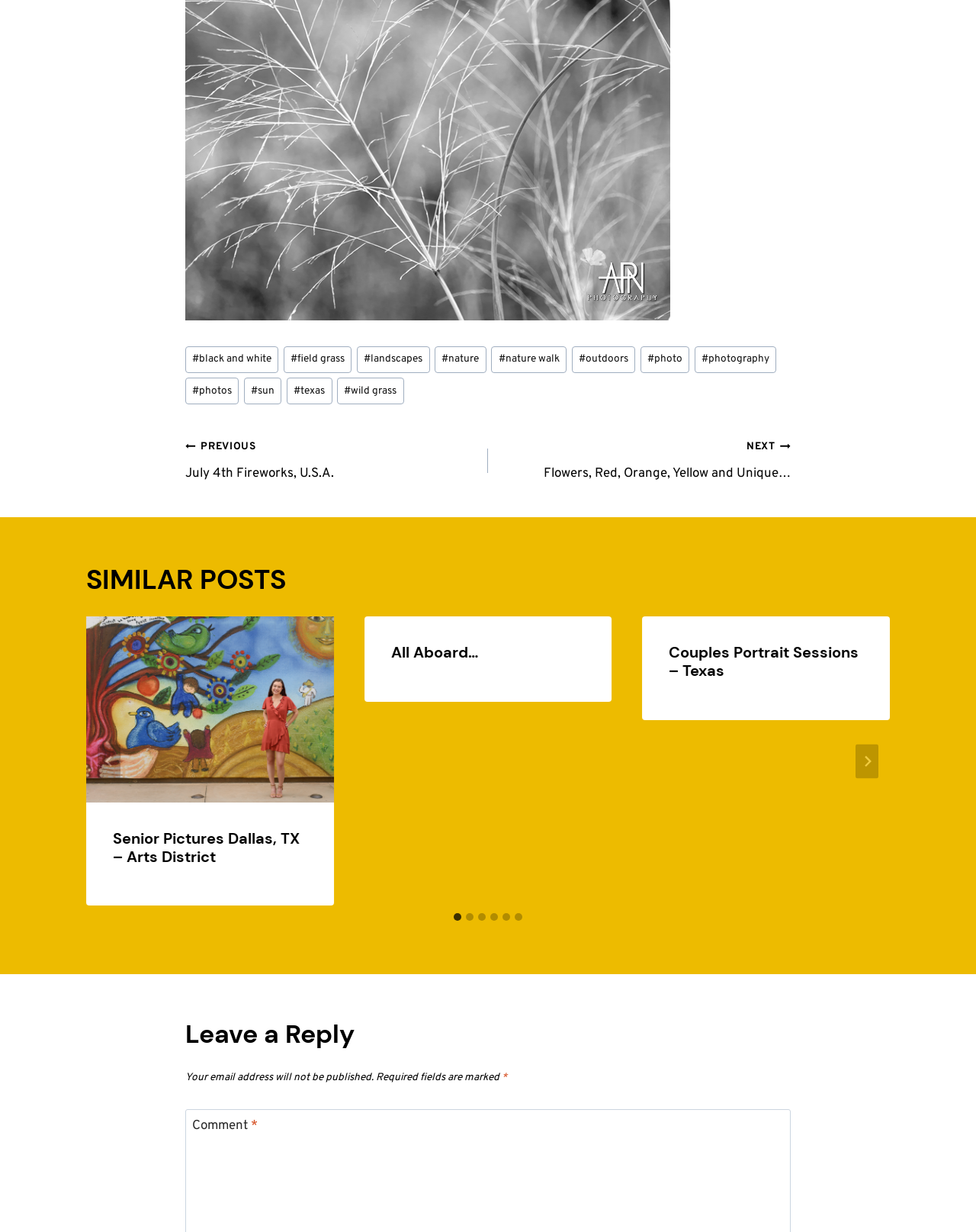What is the category of the post?
Provide a detailed and extensive answer to the question.

The category of the post can be determined by looking at the tags provided at the bottom of the webpage, which include '#black and white', '#field grass', '#landscapes', '#nature', '#nature walk', '#outdoors', '#photo', '#photography', '#photos', '#sun', '#texas', and '#wild grass'. These tags suggest that the post is related to nature.